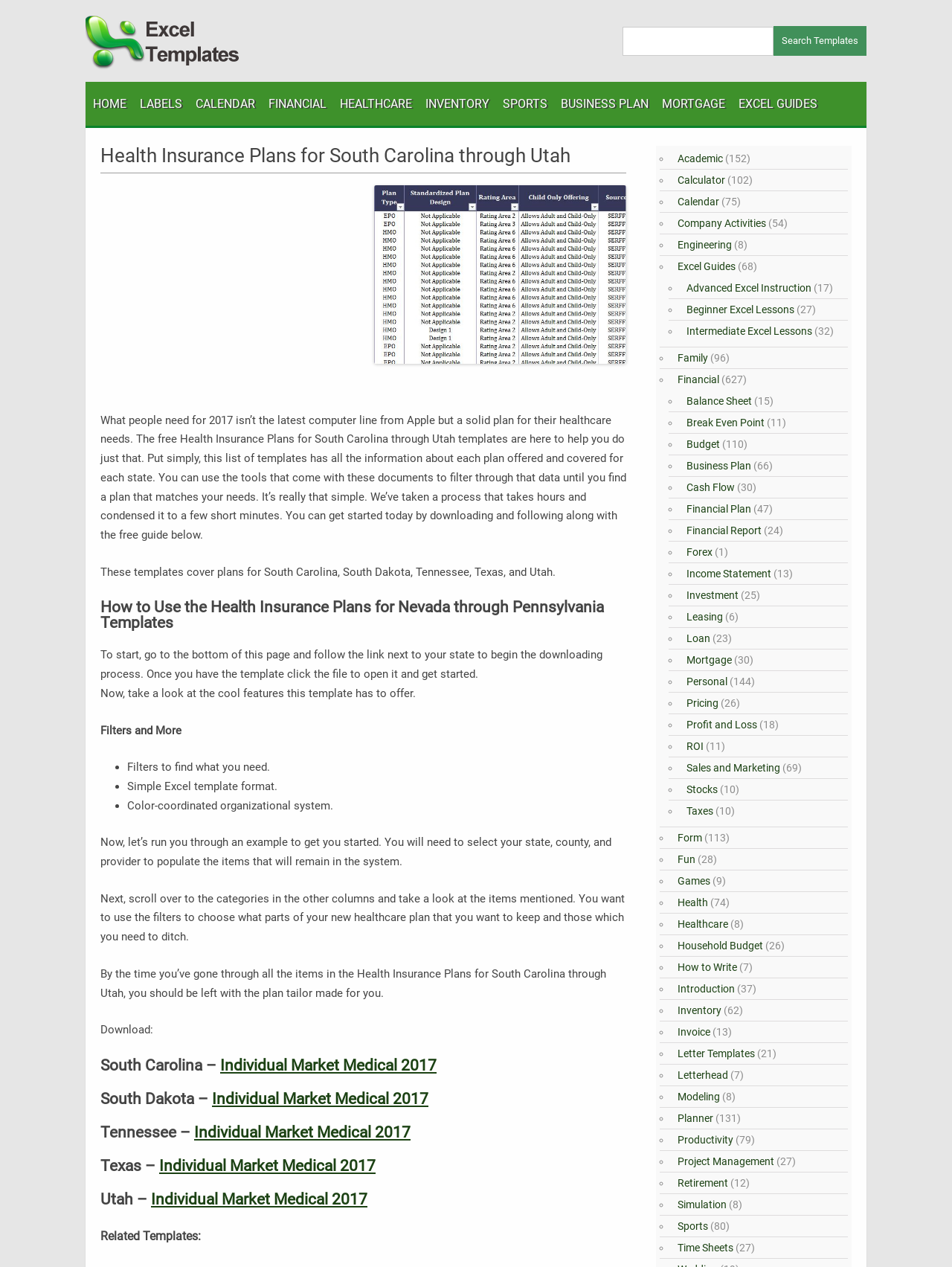Generate the text of the webpage's primary heading.

Health Insurance Plans for South Carolina through Utah